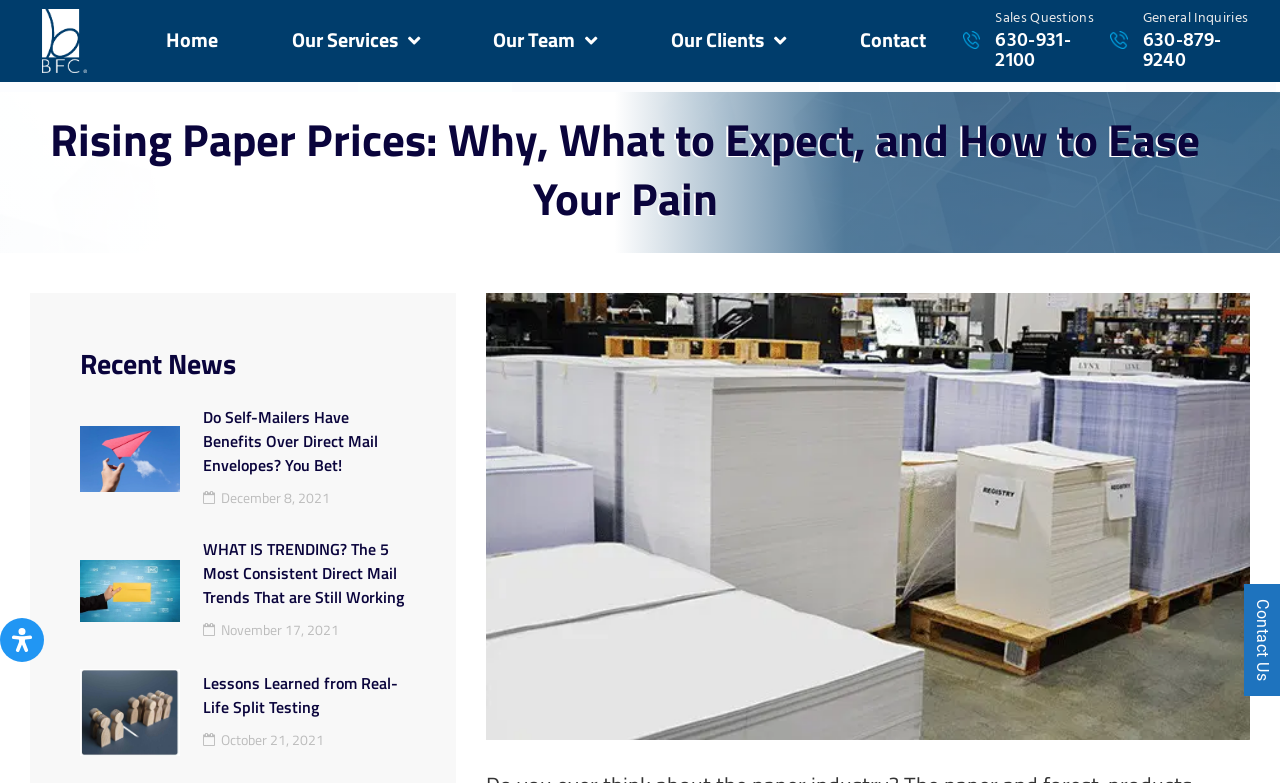From the webpage screenshot, predict the bounding box of the UI element that matches this description: "Sales Questions".

[0.778, 0.009, 0.855, 0.038]